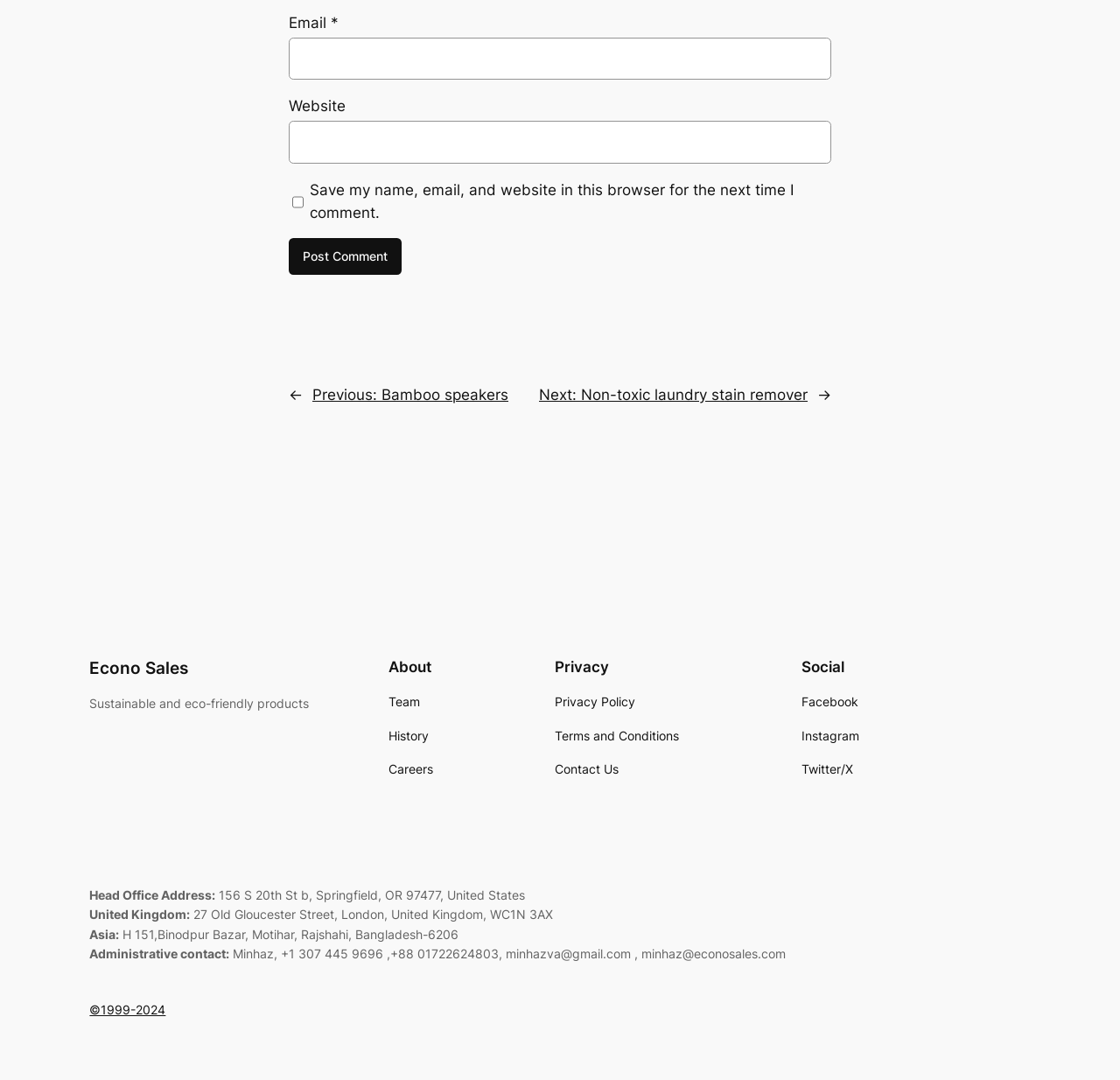Reply to the question below using a single word or brief phrase:
What is the year range of the copyright?

1999-2024